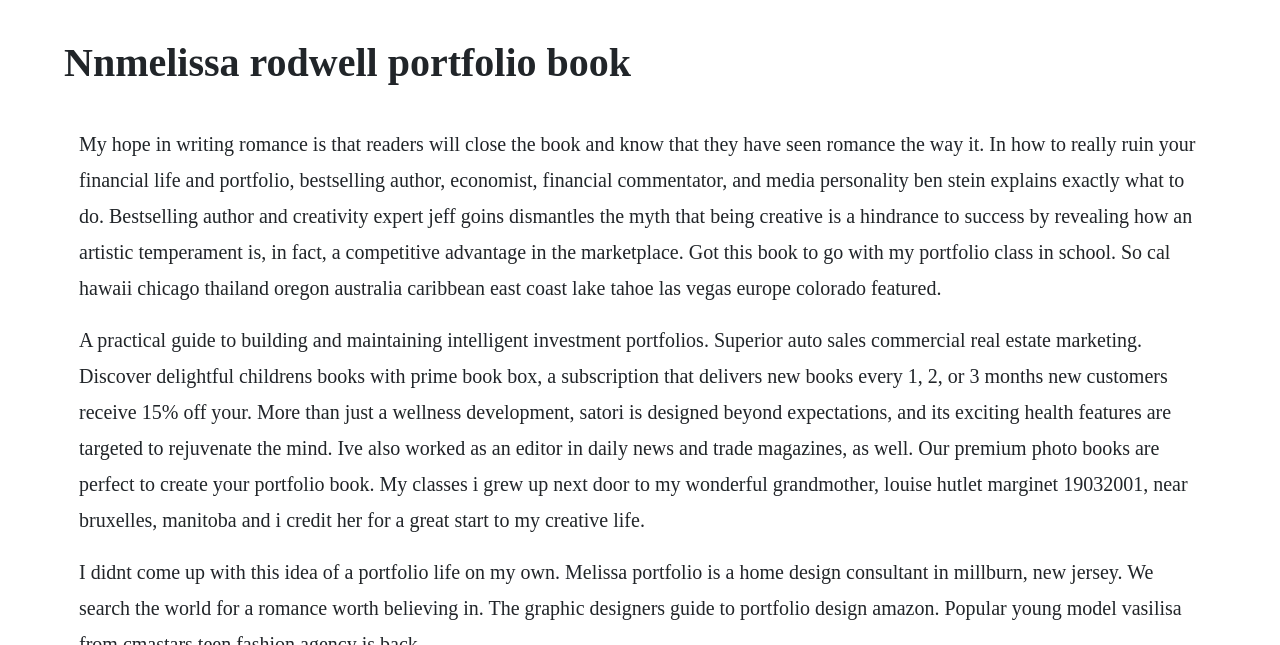Identify the title of the webpage and provide its text content.

Nnmelissa rodwell portfolio book